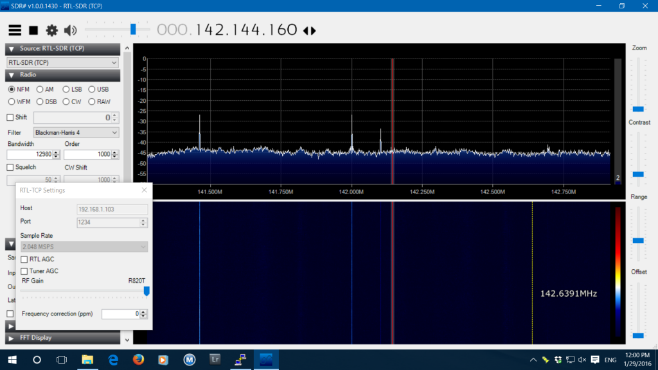What adjustments were made to improve reception quality?
Using the image, respond with a single word or phrase.

Ferrites and power supply changes